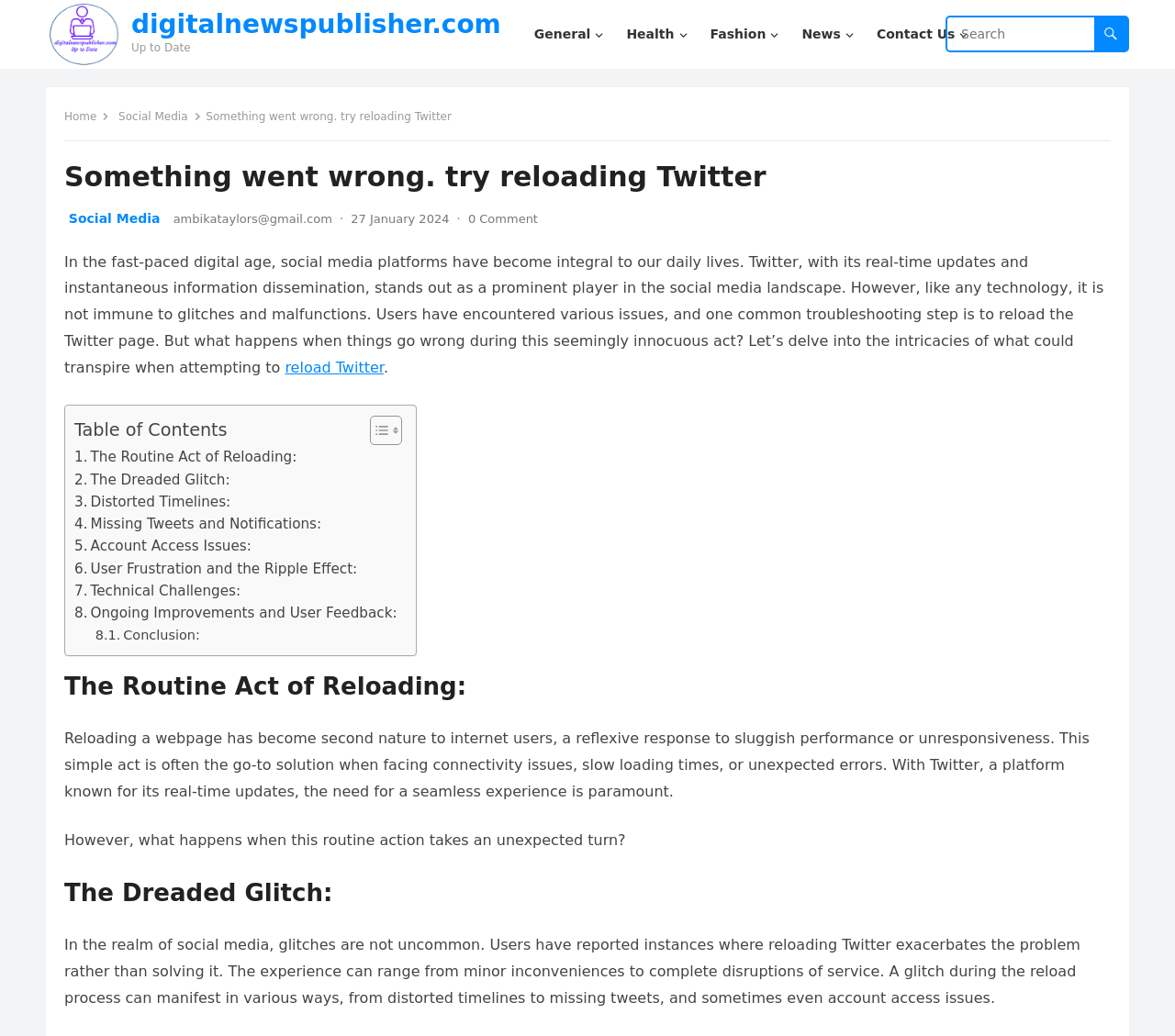Find the bounding box coordinates of the element's region that should be clicked in order to follow the given instruction: "Click on the 'reload Twitter' link". The coordinates should consist of four float numbers between 0 and 1, i.e., [left, top, right, bottom].

[0.242, 0.346, 0.326, 0.363]